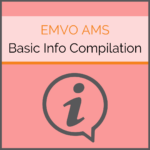Utilize the details in the image to thoroughly answer the following question: What is the design emphasis of the graphic?

The design of the graphic emphasizes accessibility and clarity, which suggests that the creators of the graphic aimed to make the information easy to understand and accessible to a wide range of stakeholders involved in the pharmaceutical supply chain.